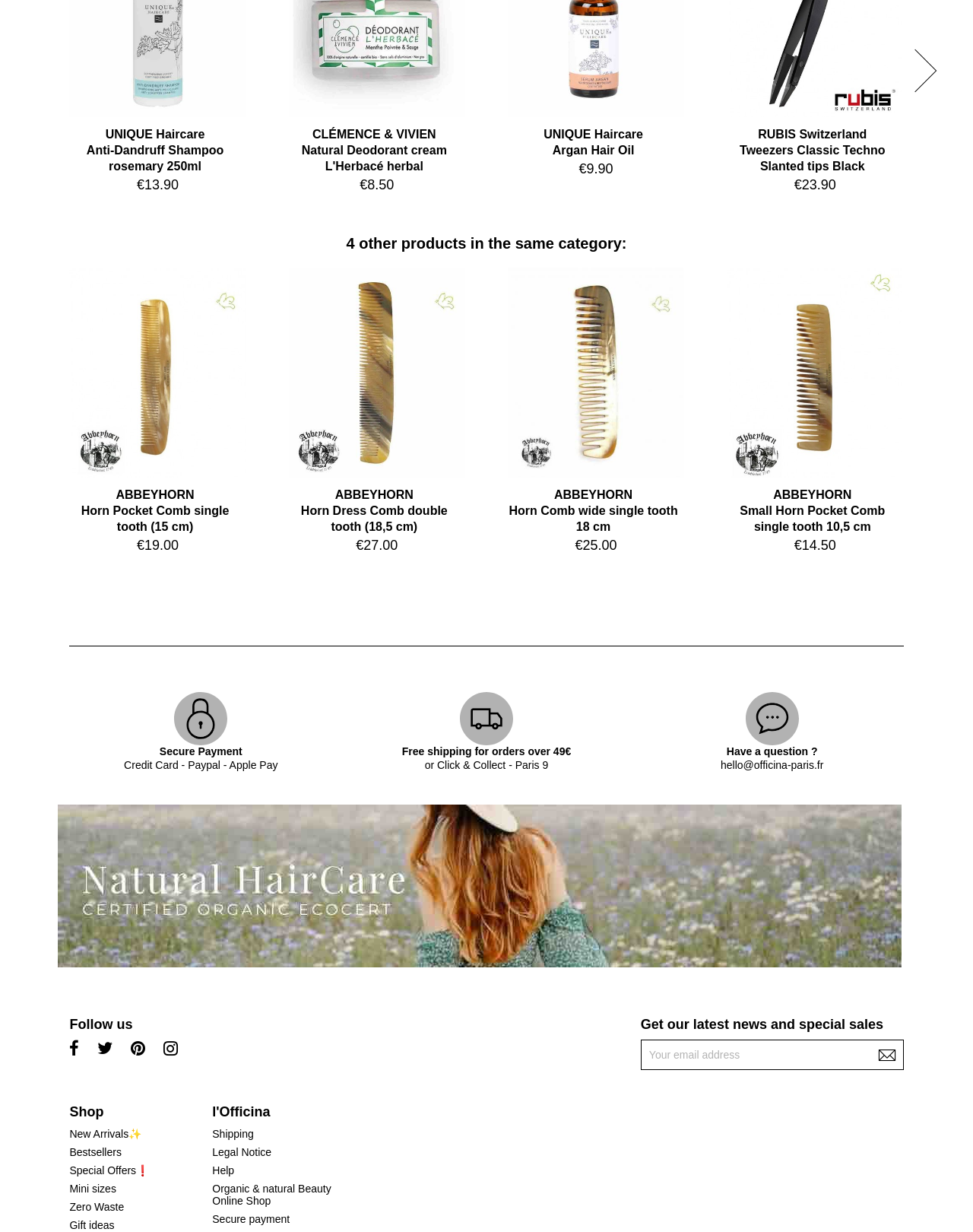Using the description "New Arrivals✨", locate and provide the bounding box of the UI element.

[0.071, 0.915, 0.145, 0.925]